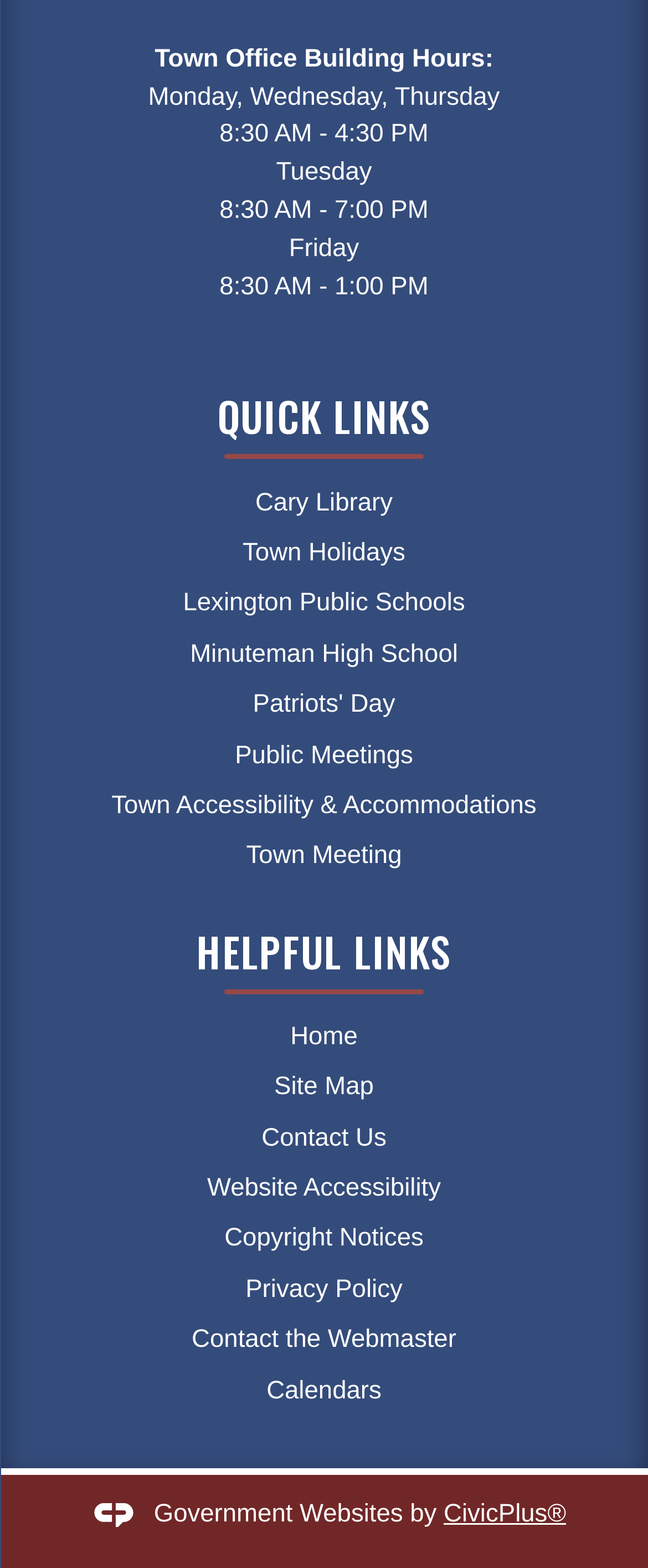Using the element description: "Cary Library", determine the bounding box coordinates for the specified UI element. The coordinates should be four float numbers between 0 and 1, [left, top, right, bottom].

[0.394, 0.275, 0.606, 0.293]